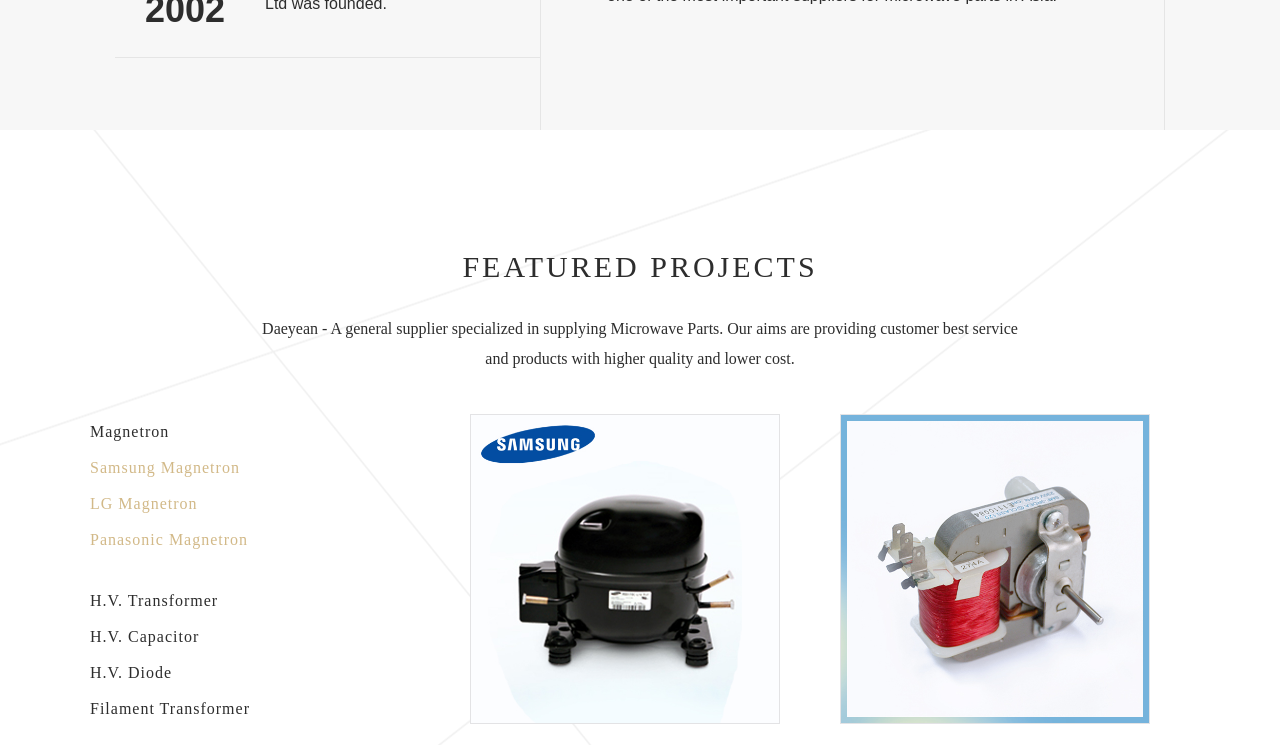Locate the bounding box coordinates of the element I should click to achieve the following instruction: "check H.V. Transformer".

[0.07, 0.795, 0.17, 0.817]